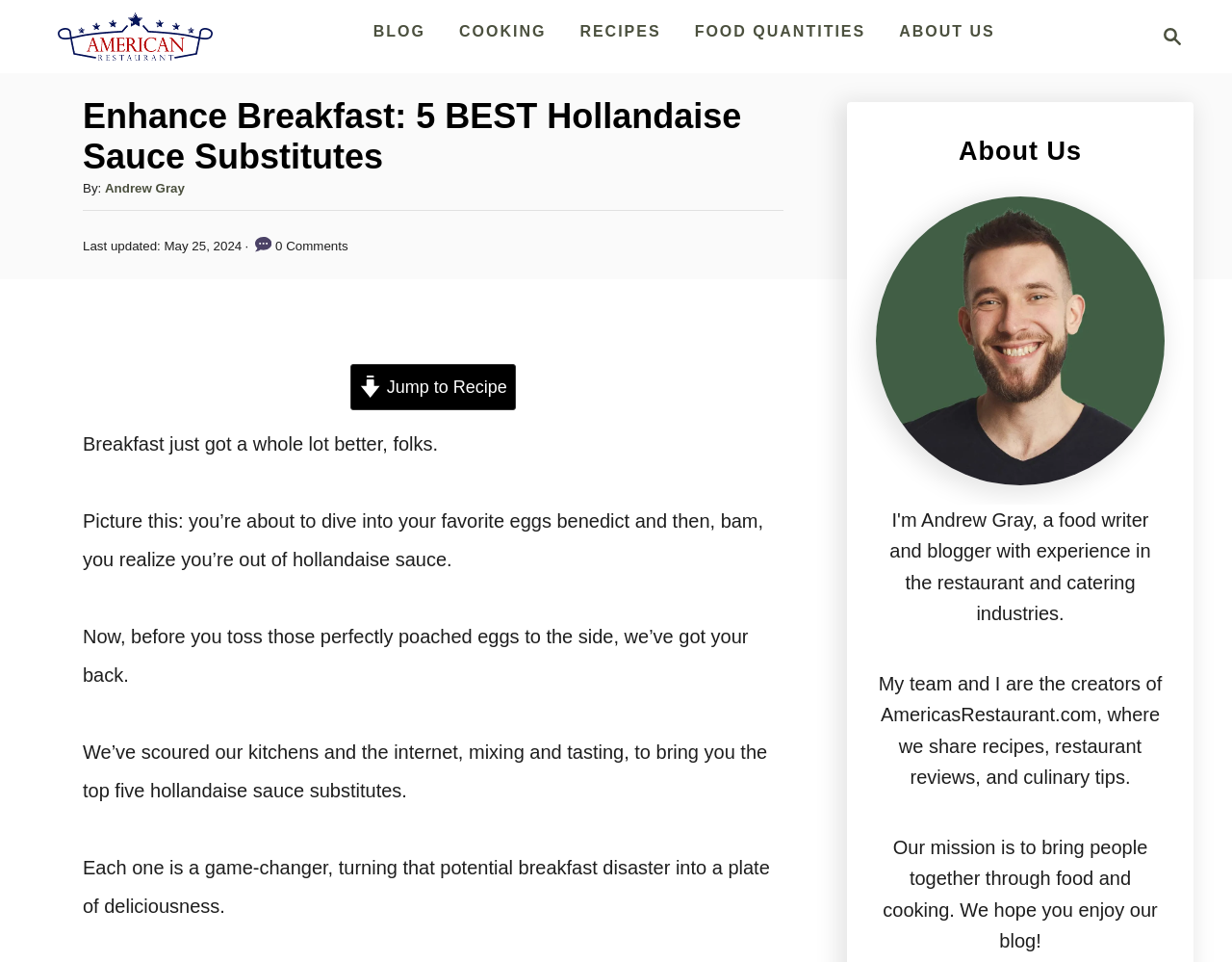Please determine the bounding box coordinates for the UI element described here. Use the format (top-left x, top-left y, bottom-right x, bottom-right y) with values bounded between 0 and 1: Andrew Gray

[0.085, 0.188, 0.15, 0.203]